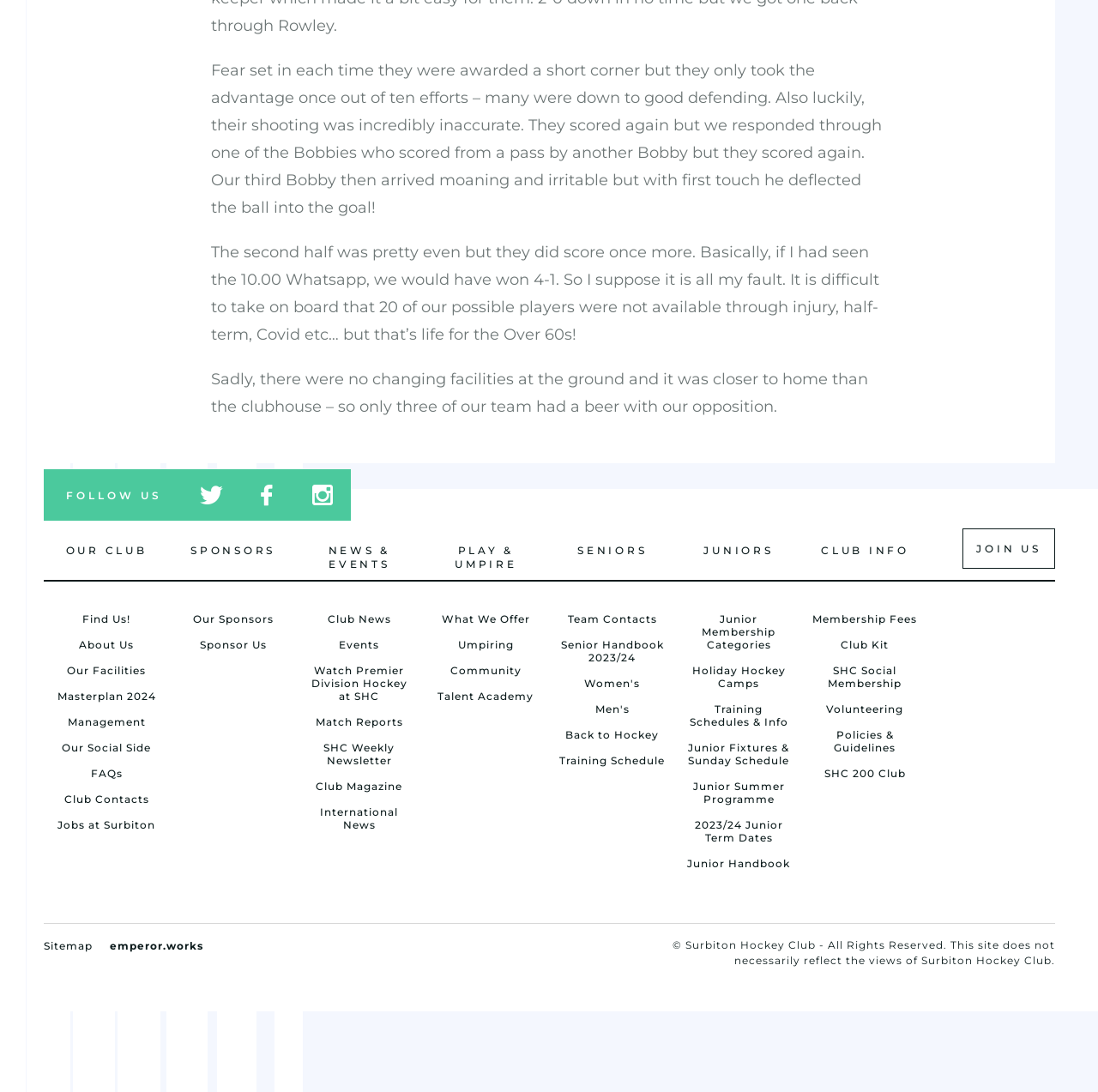How many social media links are there in the 'FOLLOW US' section?
Please look at the screenshot and answer in one word or a short phrase.

3